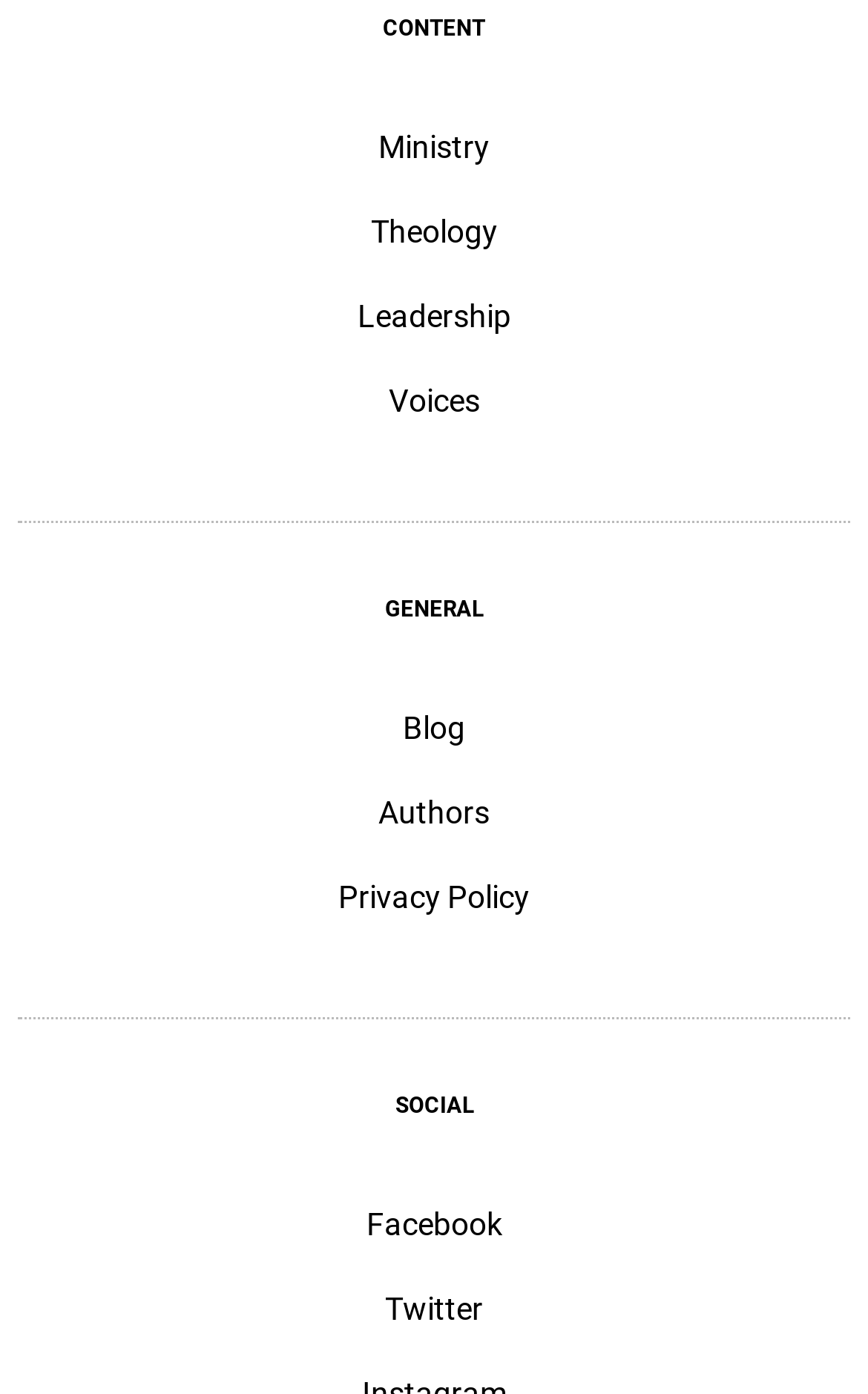What type of content is likely to be found on this webpage?
Using the image provided, answer with just one word or phrase.

Religious or spiritual content